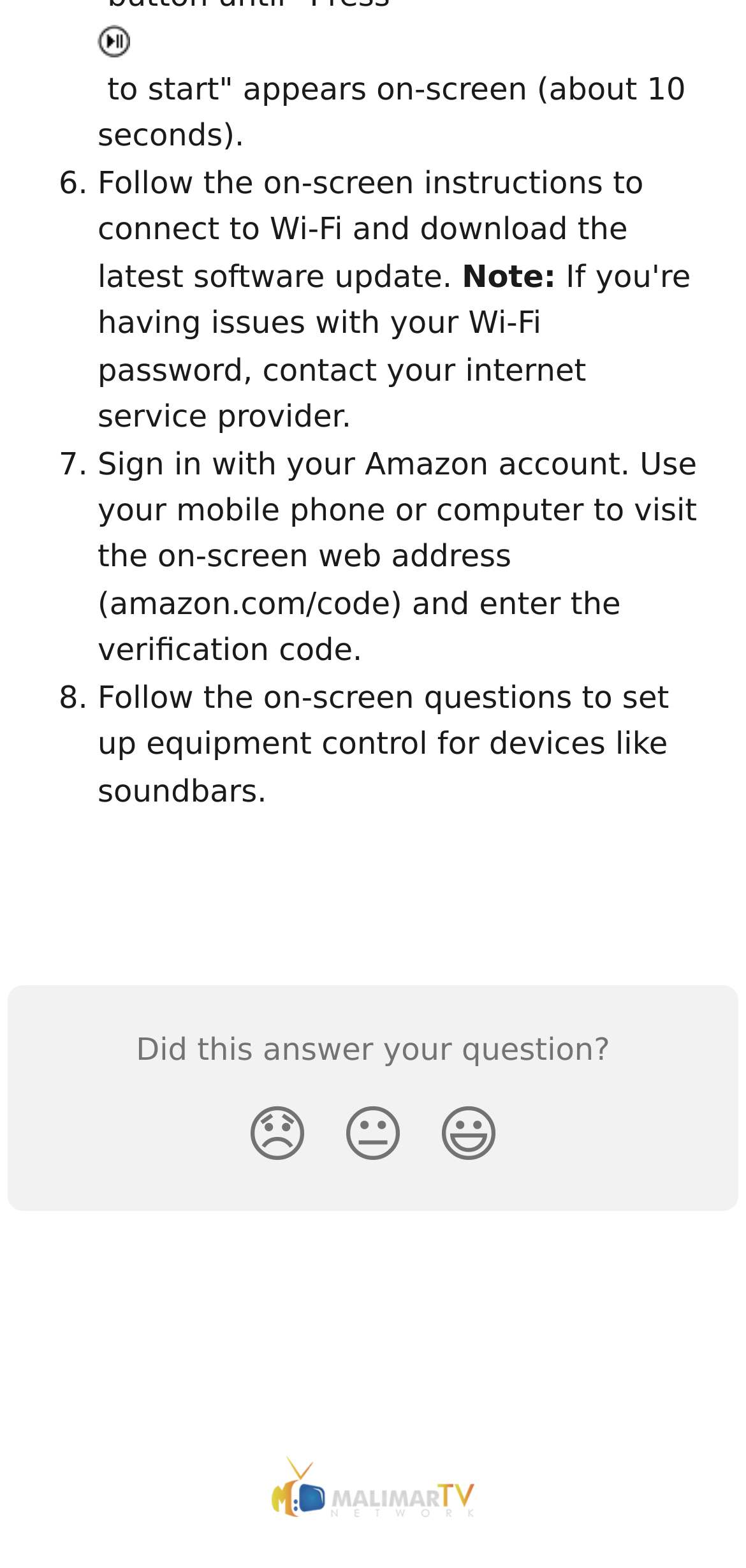How many list markers are there?
Answer the question with a detailed explanation, including all necessary information.

There are three list markers, namely '6.', '7.', and '8.', which are used to enumerate the steps to set up the device.